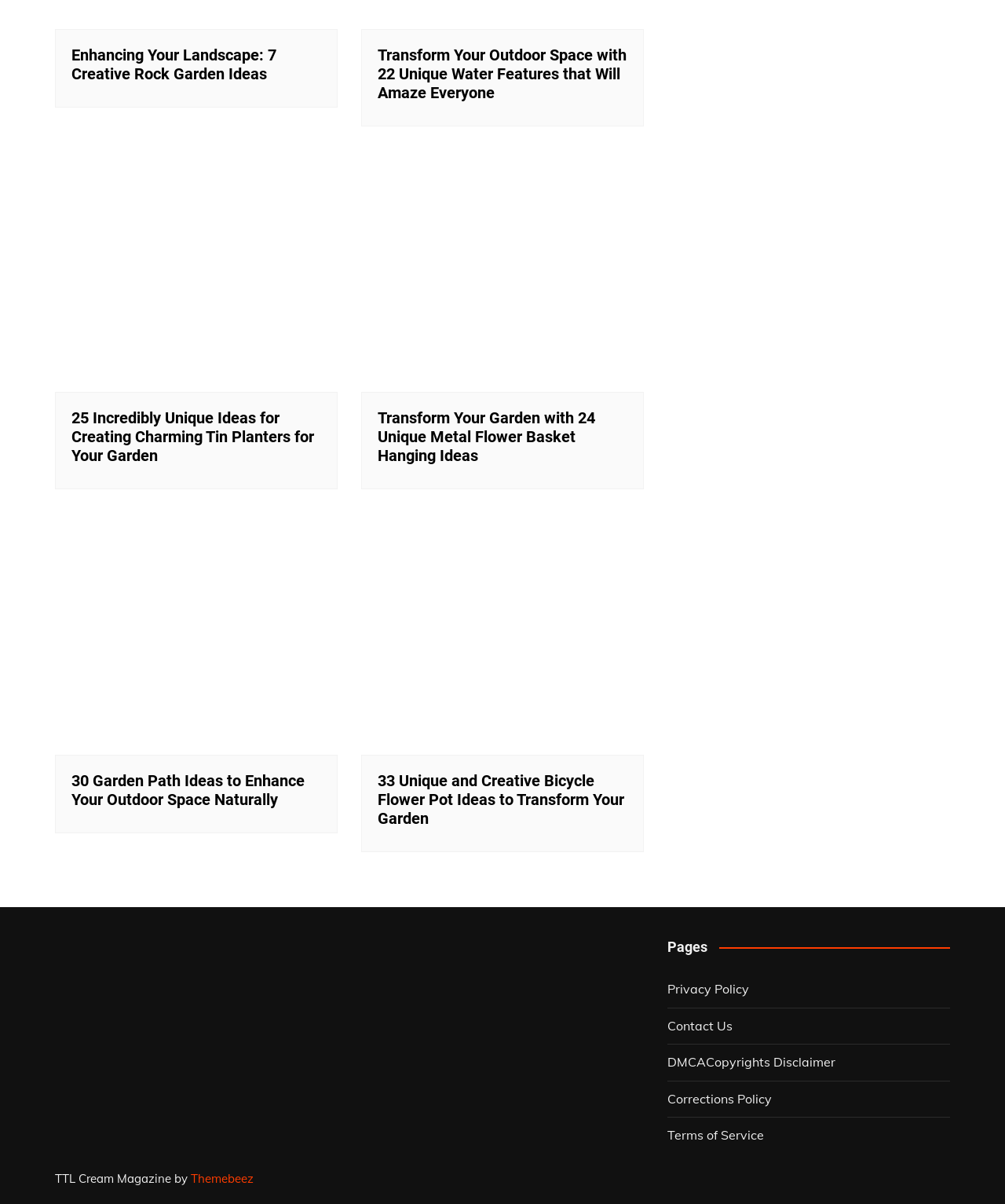Pinpoint the bounding box coordinates of the clickable area needed to execute the instruction: "Visit the page of 30 Garden Path Ideas to Enhance Your Outdoor Space Naturally". The coordinates should be specified as four float numbers between 0 and 1, i.e., [left, top, right, bottom].

[0.071, 0.641, 0.303, 0.672]